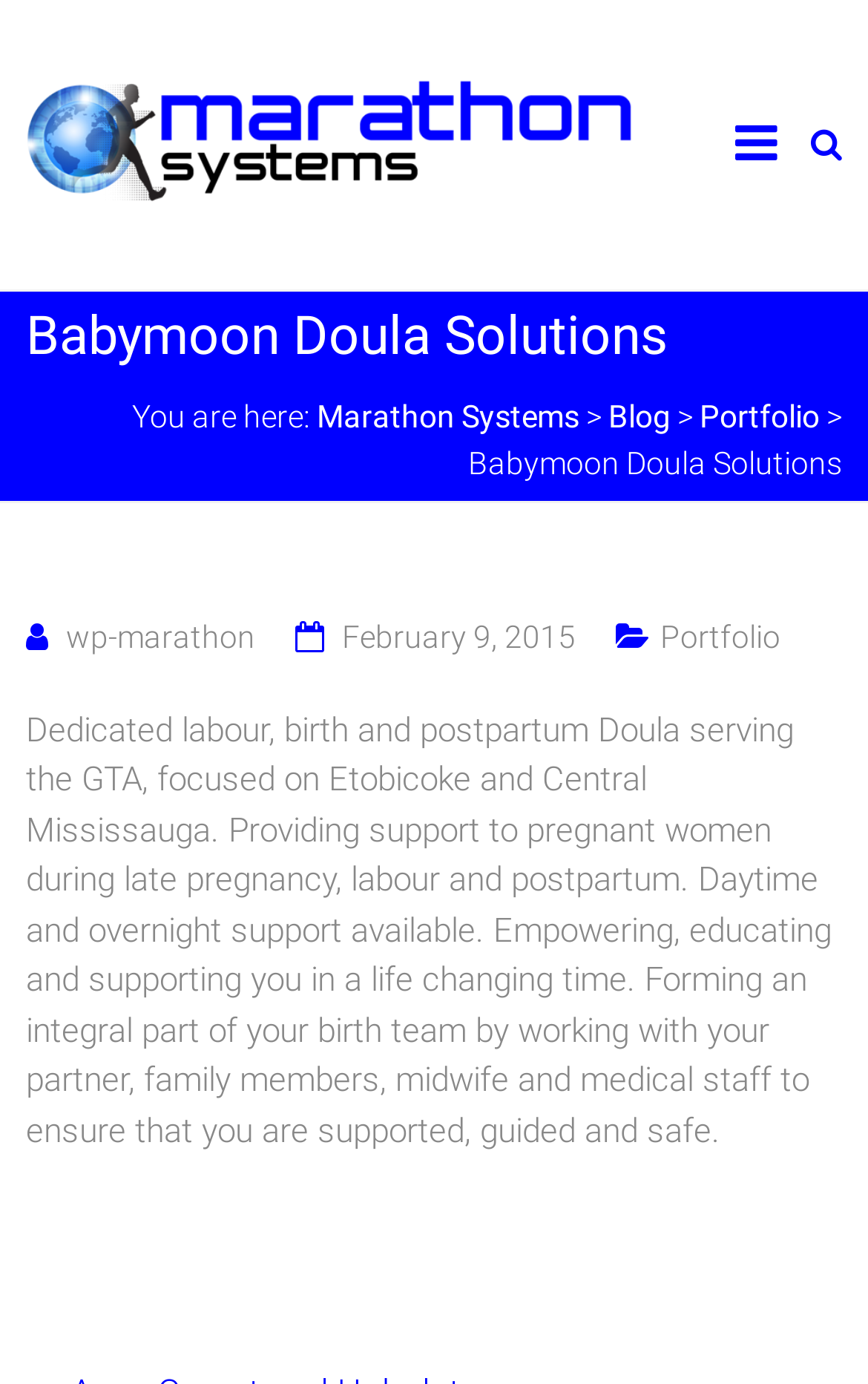Extract the bounding box coordinates of the UI element described: "February 9, 2015January 25, 2019". Provide the coordinates in the format [left, top, right, bottom] with values ranging from 0 to 1.

[0.394, 0.447, 0.663, 0.473]